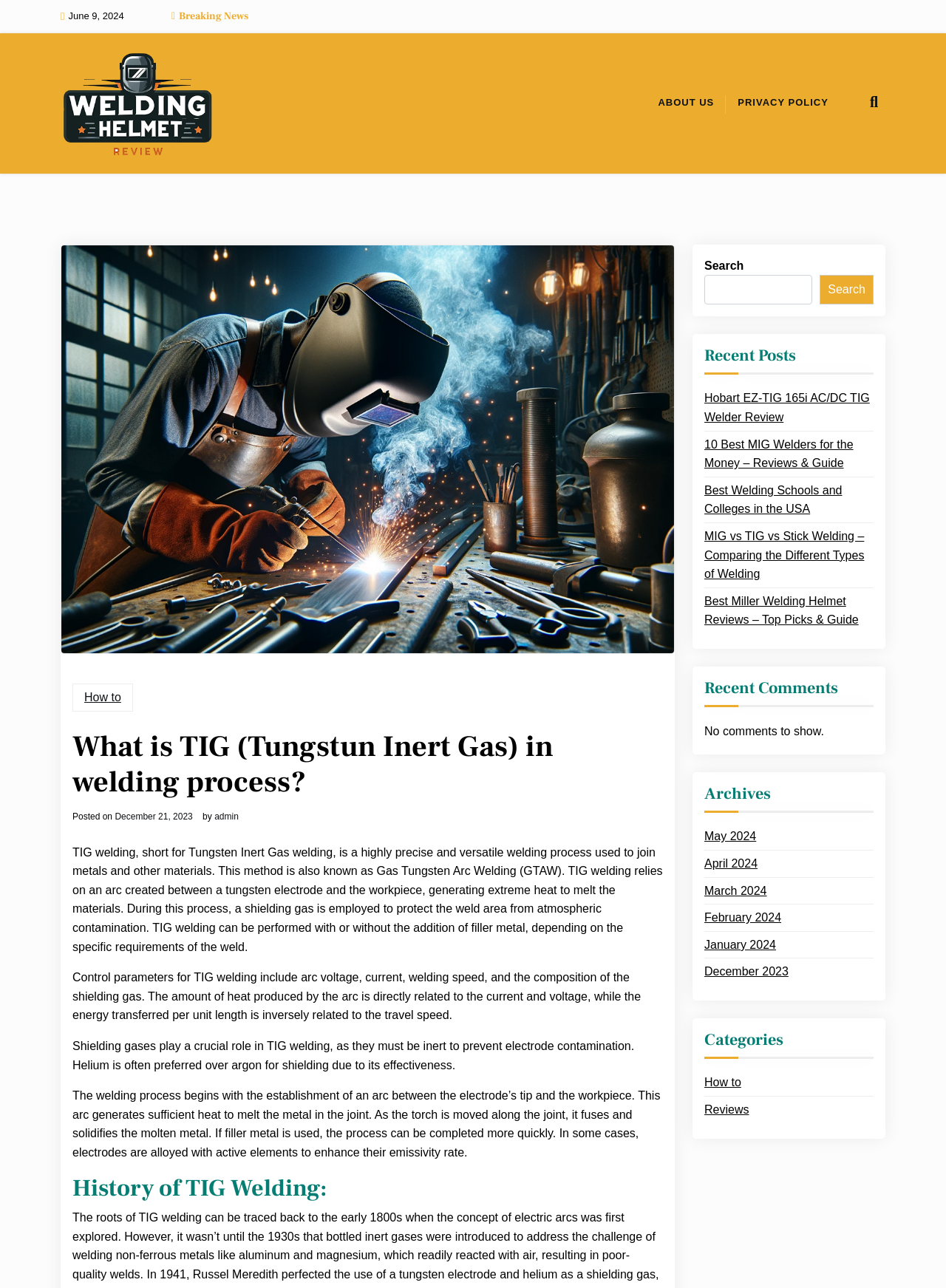Locate the bounding box coordinates of the item that should be clicked to fulfill the instruction: "Search for something".

[0.745, 0.214, 0.859, 0.236]